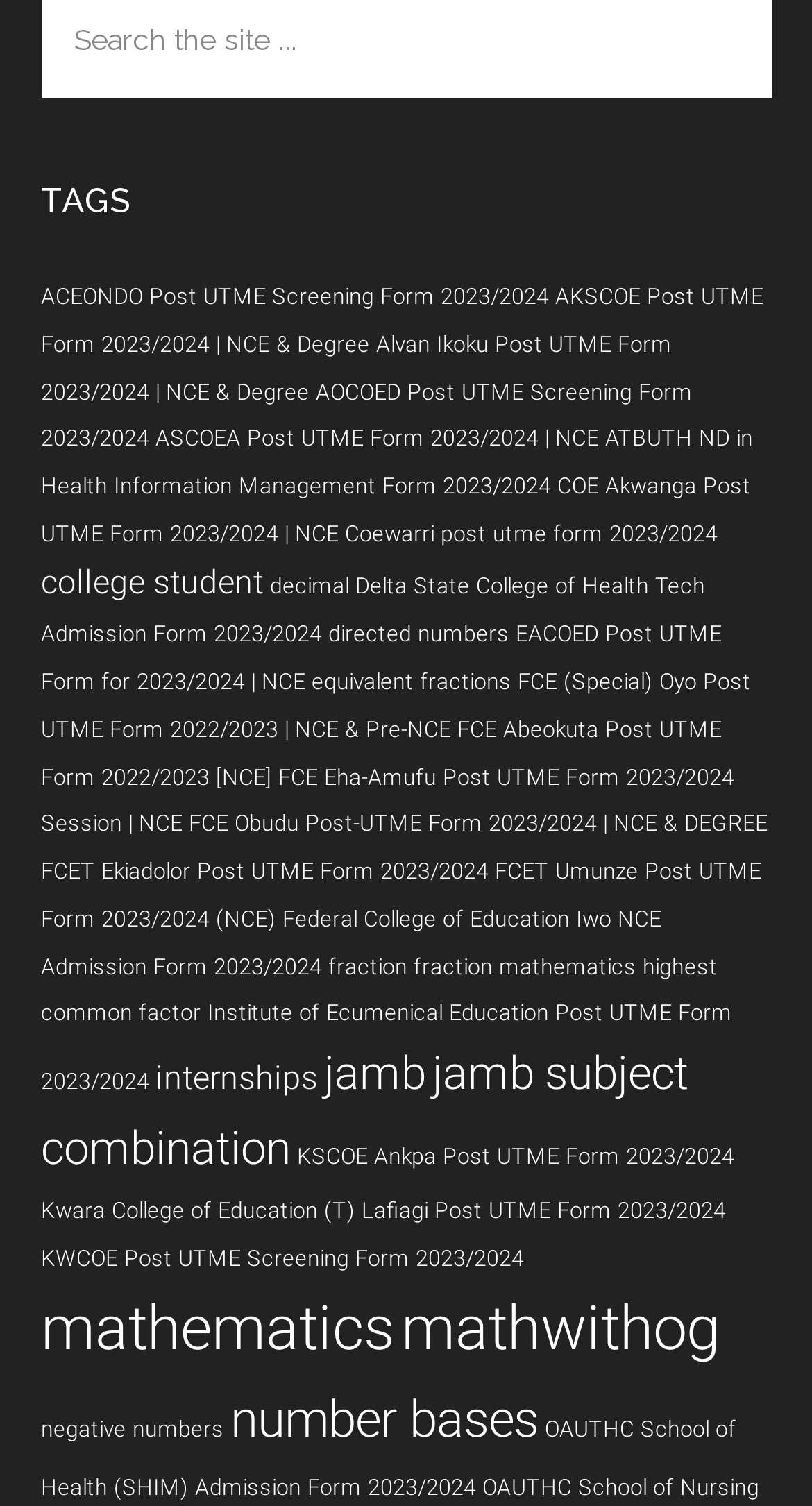What is the category of the links on this webpage?
Offer a detailed and exhaustive answer to the question.

Based on the links provided on the webpage, it appears that they are all related to education, specifically post-UTME forms and admission processes for various colleges and institutions.